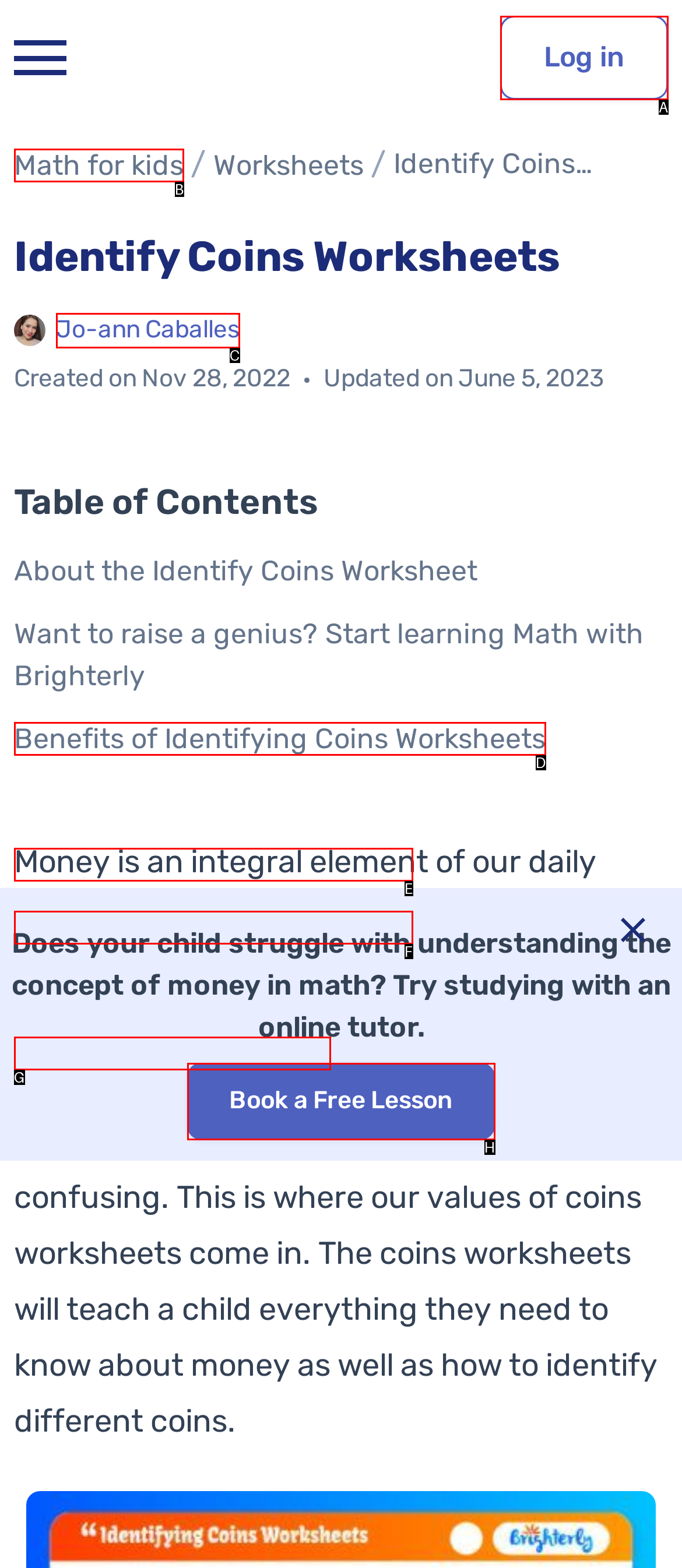Please provide the letter of the UI element that best fits the following description: Math for kids
Respond with the letter from the given choices only.

B